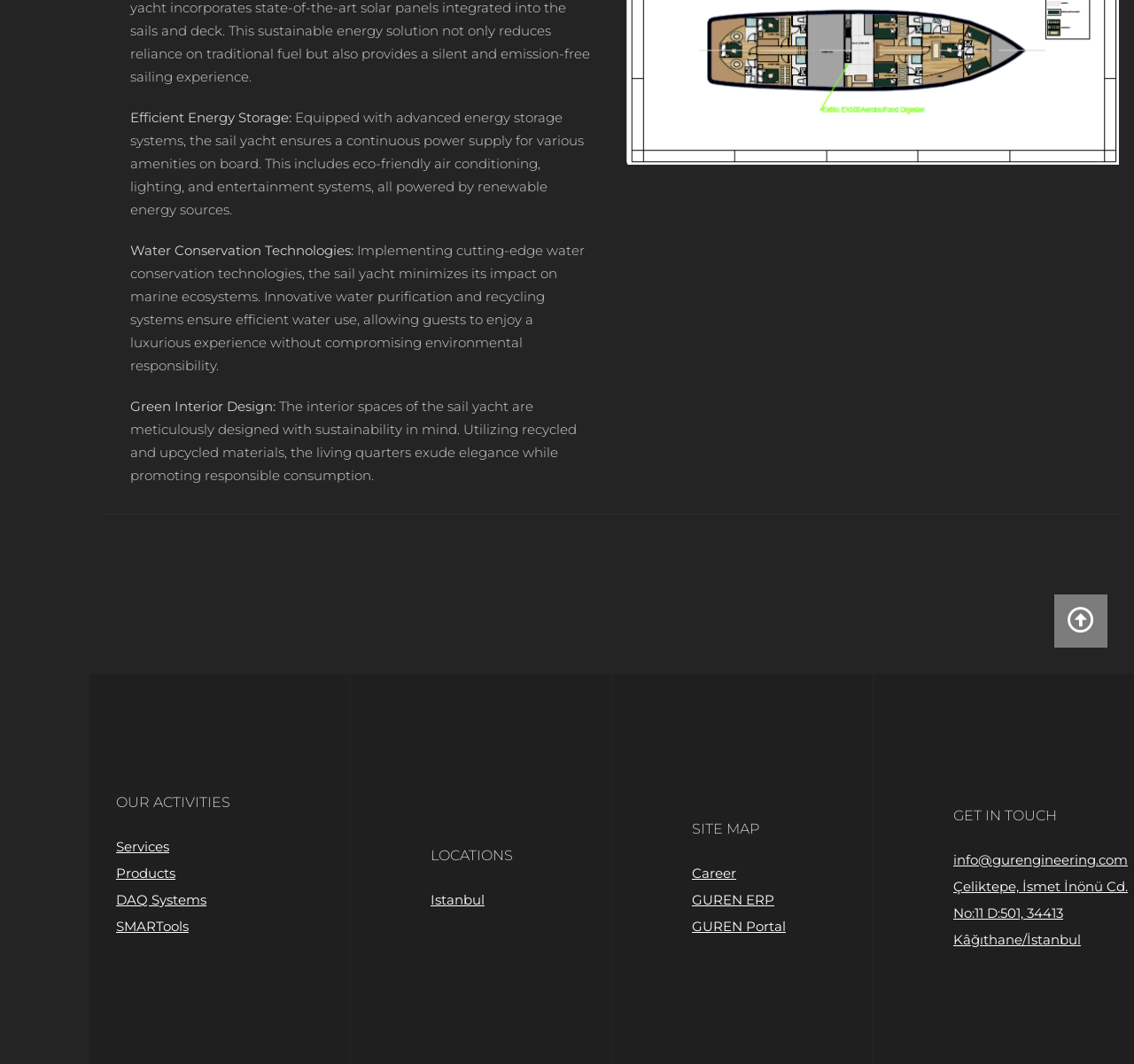Please give a concise answer to this question using a single word or phrase: 
What materials are used in the interior design?

recycled and upcycled materials